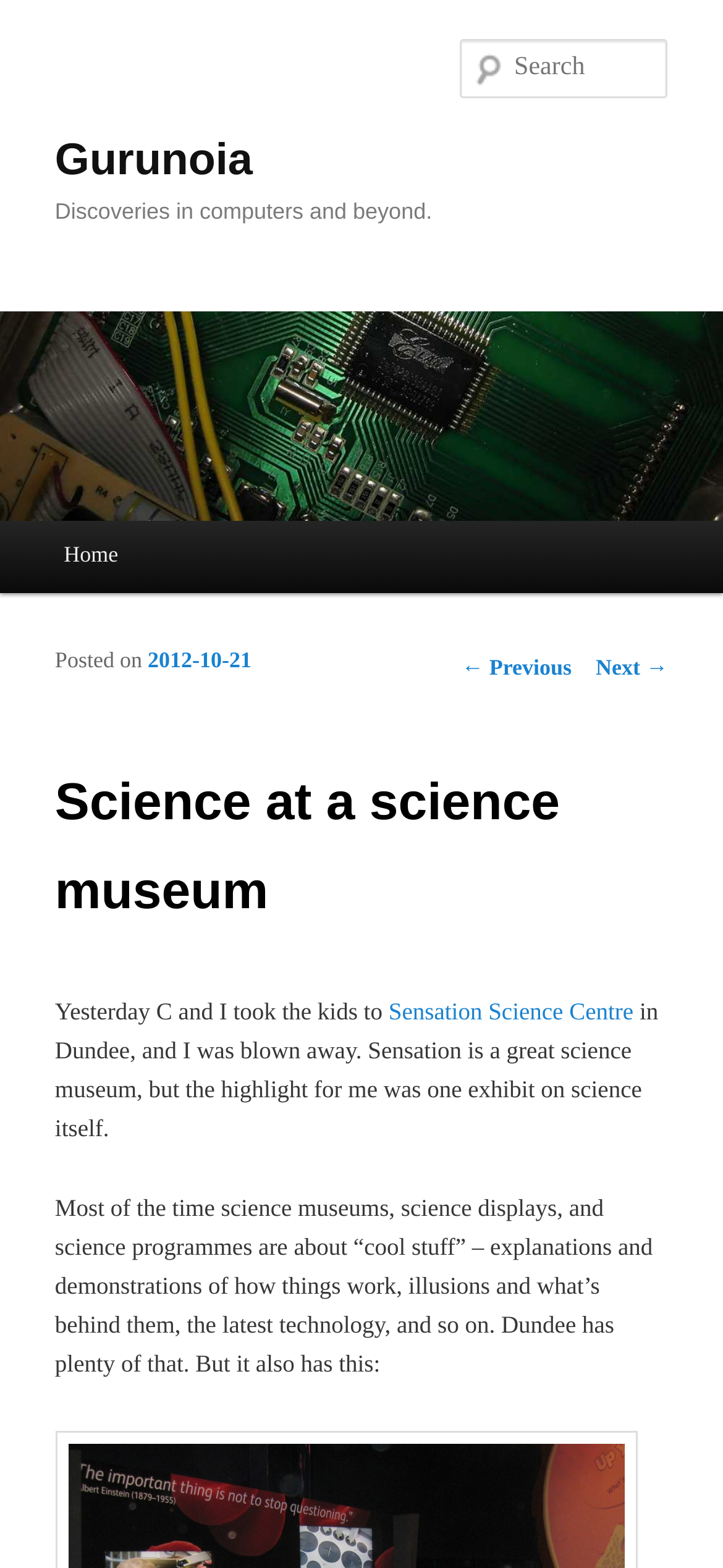Locate the coordinates of the bounding box for the clickable region that fulfills this instruction: "Skip to primary content".

[0.076, 0.331, 0.472, 0.382]